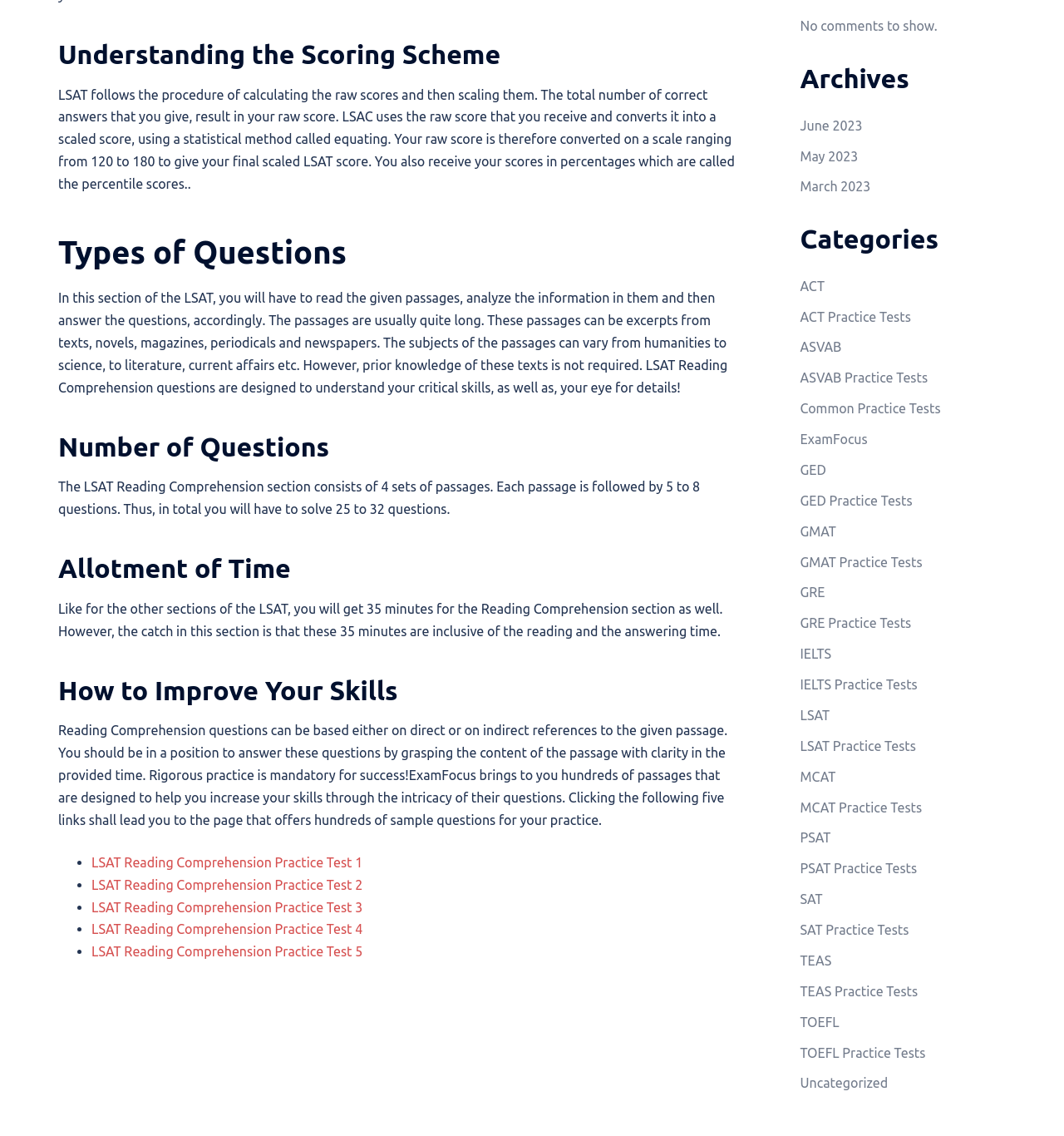Provide the bounding box coordinates, formatted as (top-left x, top-left y, bottom-right x, bottom-right y), with all values being floating point numbers between 0 and 1. Identify the bounding box of the UI element that matches the description: May 2023

[0.752, 0.131, 0.806, 0.144]